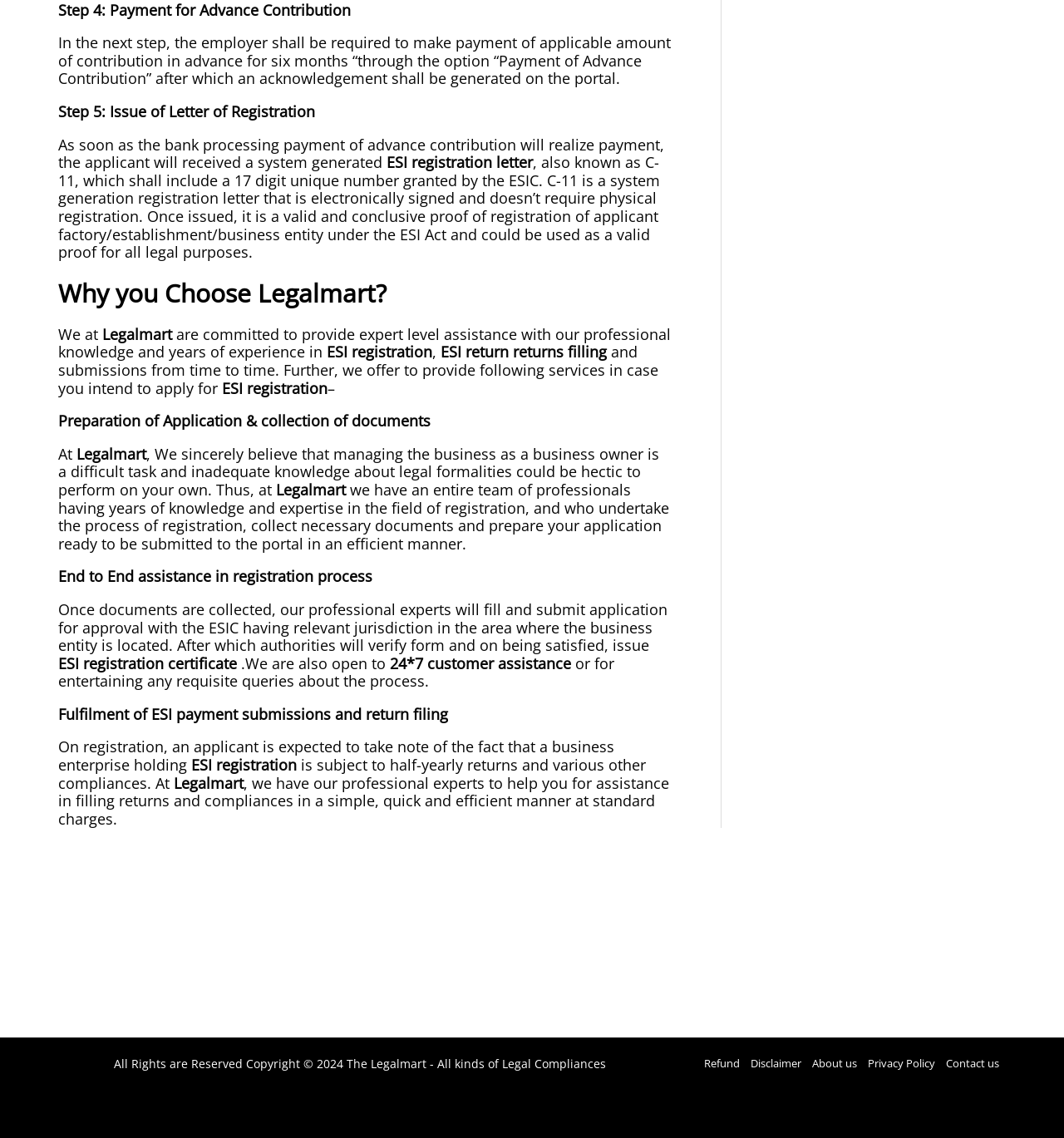Please reply with a single word or brief phrase to the question: 
What is the frequency of ESI returns and compliances?

Half-yearly